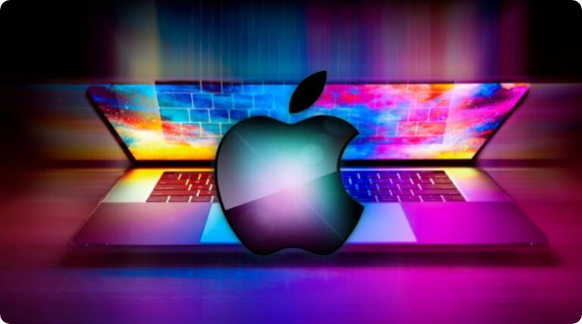Generate a detailed caption for the image.

The image features a vibrant and artistic representation of a laptop with the iconic Apple logo prominently displayed at the forefront. The laptop is partially open, showcasing a dazzling background that blends colorful patterns reminiscent of a digital or abstract design. This visually striking scene reflects the innovative spirit of Apple, especially in the context of its recent launch of the Journal app, which aims to enhance digital journaling experiences for users on the new iOS 17.2. The overall aesthetic evokes a sense of creativity and modern technology, encapsulating the essence of Apple's commitment to design and functionality in the digital age.